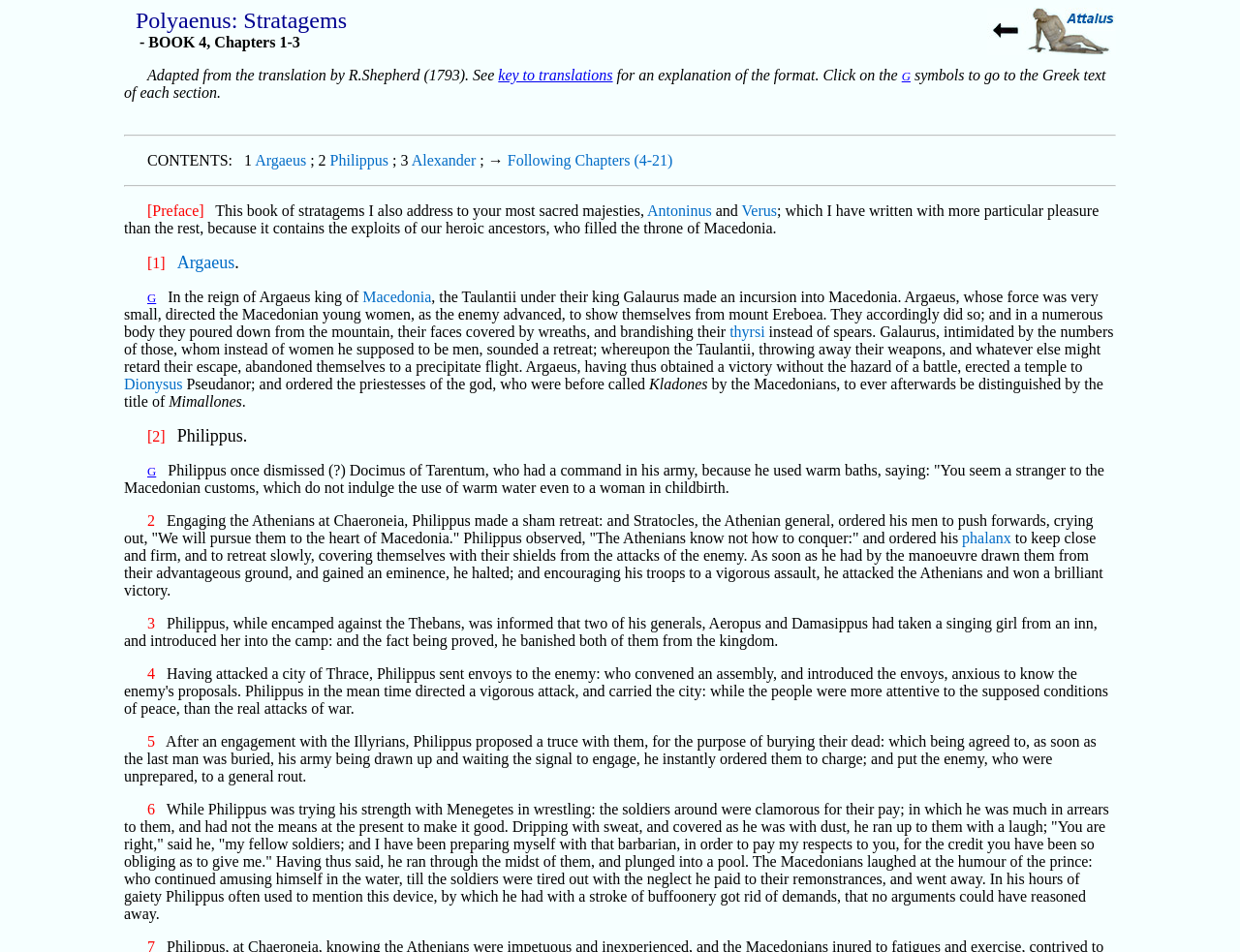Examine the screenshot and answer the question in as much detail as possible: What is the name of the phalanx mentioned in the text?

The phalanx mentioned in the text is the Macedonian phalanx, which was ordered by Philippus to keep close and firm, and to retreat slowly, covering themselves with their shields from the attacks of the enemy.